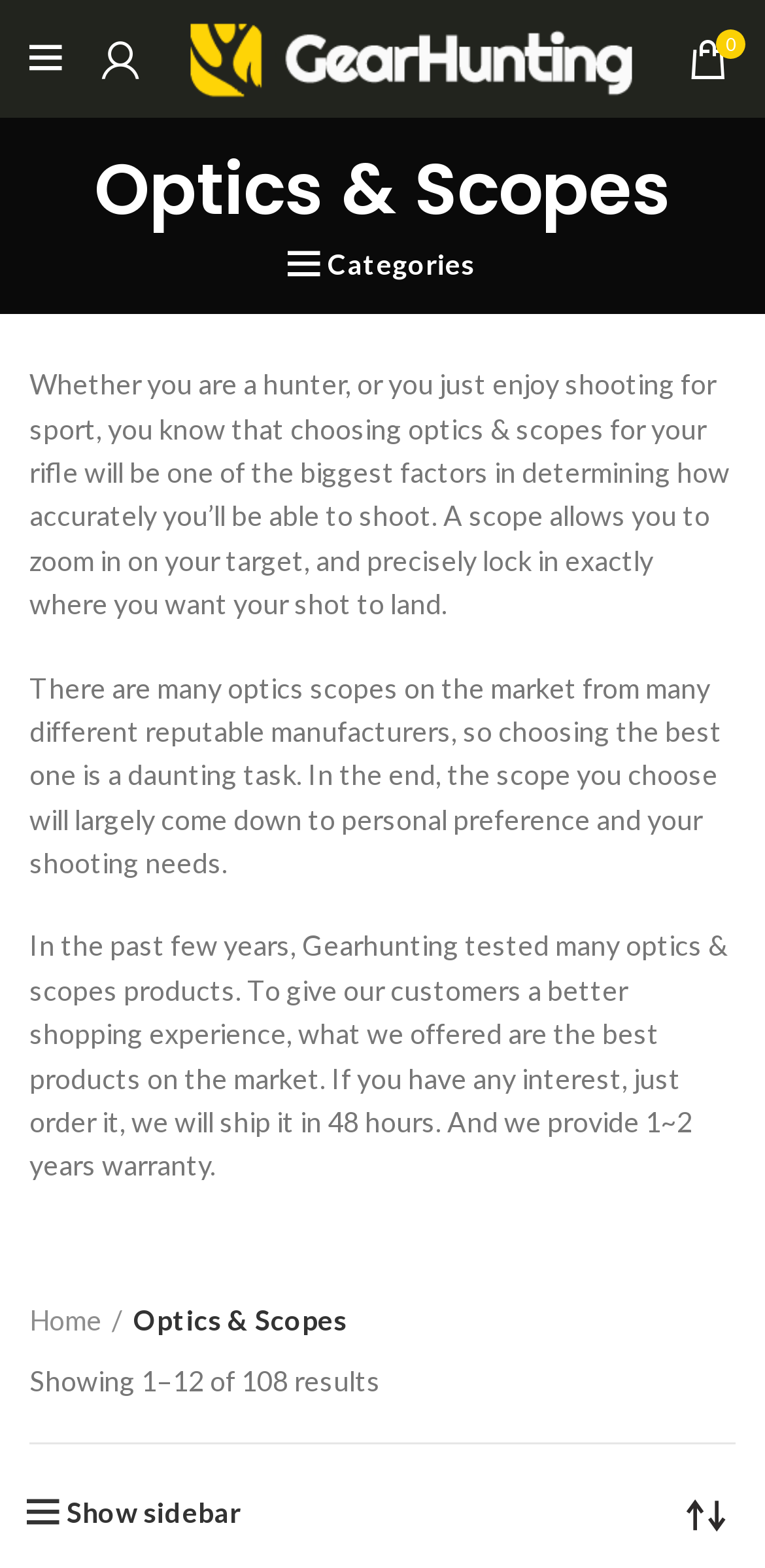Please answer the following question using a single word or phrase: 
What is the shipping time for orders?

48 hours